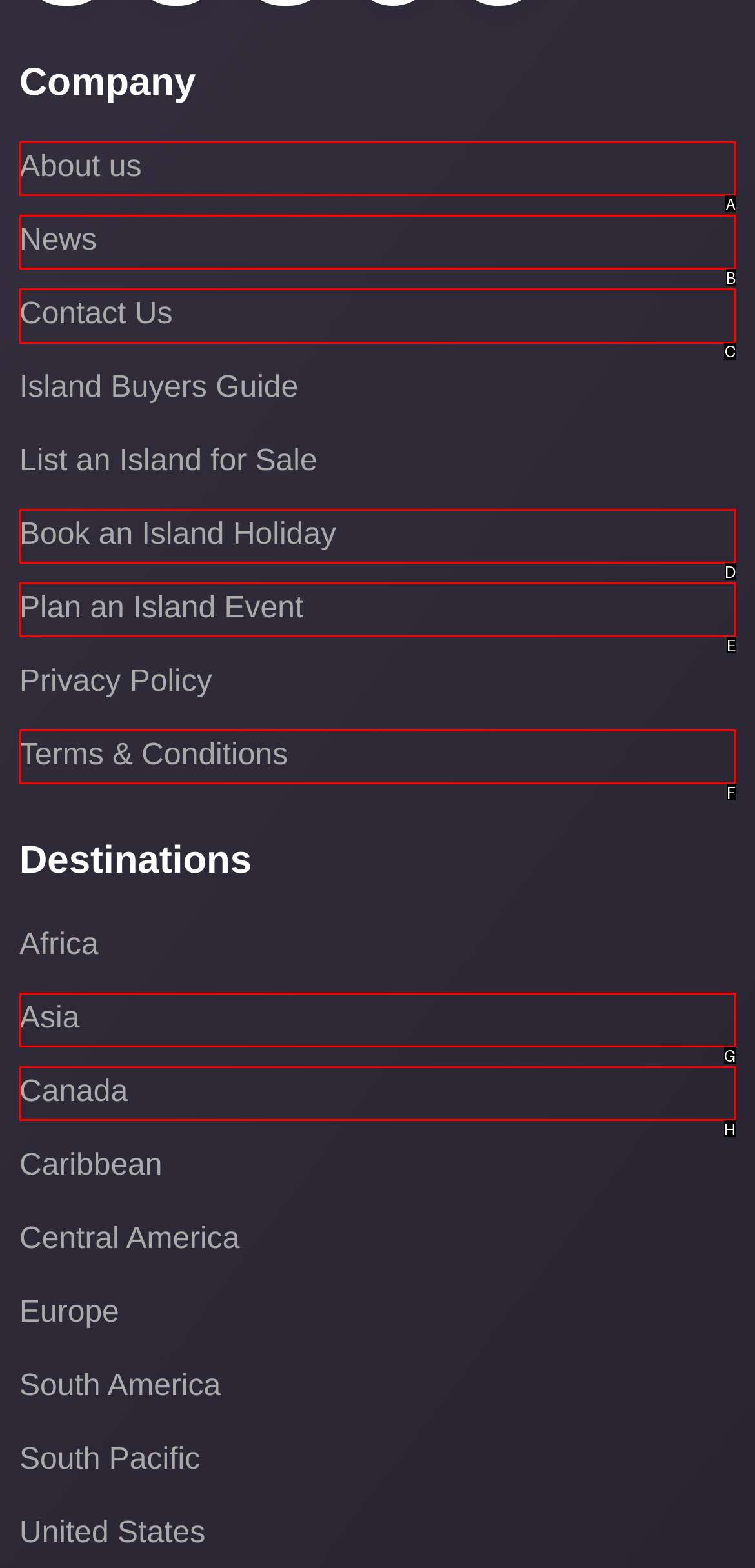Choose the HTML element that should be clicked to accomplish the task: Contact Us. Answer with the letter of the chosen option.

C